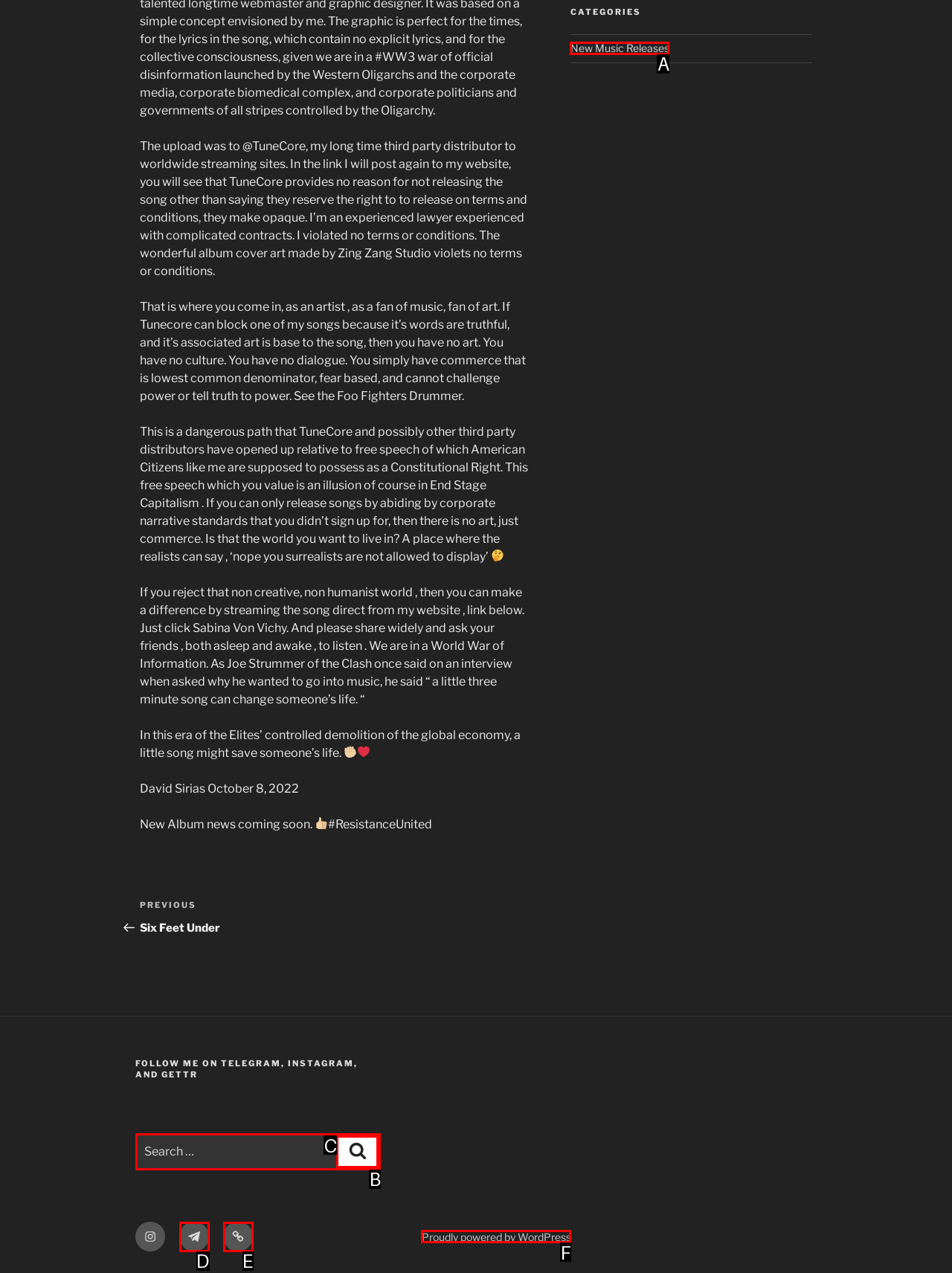Examine the description: New Music Releases and indicate the best matching option by providing its letter directly from the choices.

A